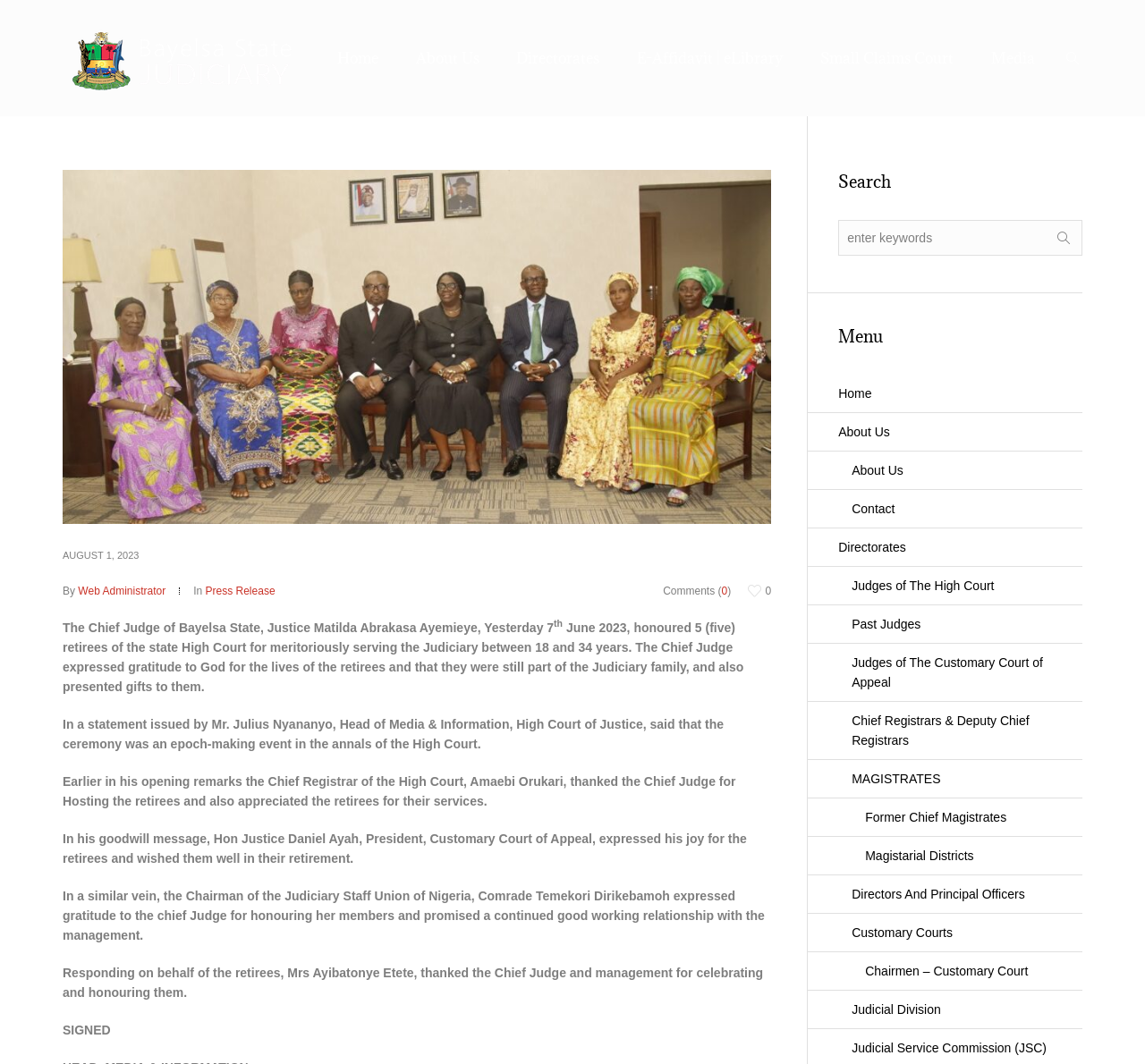Provide an in-depth caption for the webpage.

The webpage is about the Bayelsa State Judiciary, with a focus on the Chief Judge honoring retirees. At the top, there is a logo image of the Bayelsa State Judiciary, followed by a navigation menu with links to "Home", "About Us", "Directorates", "E-Affidavit | eLibrary", "Small Claims Court", and "Media". 

Below the navigation menu, there is a large image related to the news article, accompanied by a figure caption. The article's title, "BAYELSA STATE CHIEF JUDGE HONOURS RETIREES", is displayed prominently above the image. 

The article's content is divided into several paragraphs, describing the event where the Chief Judge honored five retirees of the state High Court. The text includes quotes from the Chief Judge, the Chief Registrar, and other dignitaries, as well as a statement from the Judiciary Staff Union of Nigeria. 

On the right side of the page, there is a search bar with a button and a heading "Search". Below the search bar, there is a menu with links to various sections of the website, including "Home", "About Us", "Directorates", and others. 

At the bottom of the page, there are several links to related articles or pages, including "Press Release" and "Comments". The page also displays the date "August 1, 2023" and the author's name, "Web Administrator".